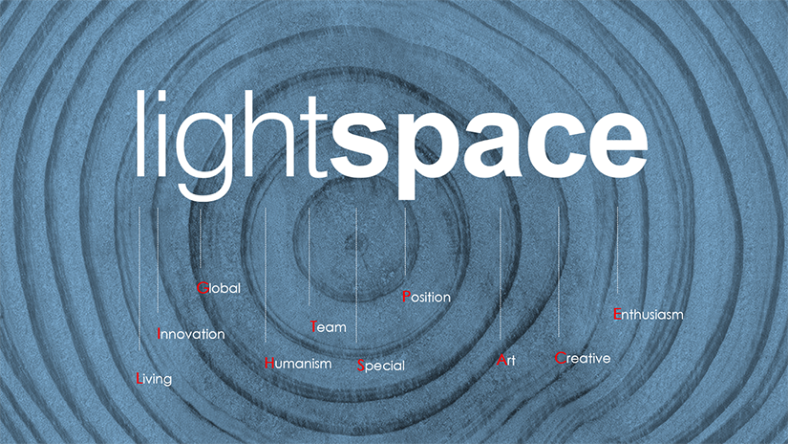Examine the image carefully and respond to the question with a detailed answer: 
What is the texture of the background?

The background of the image resembles a wood grain texture, which gives a sense of warmth and creativity to the overall design.